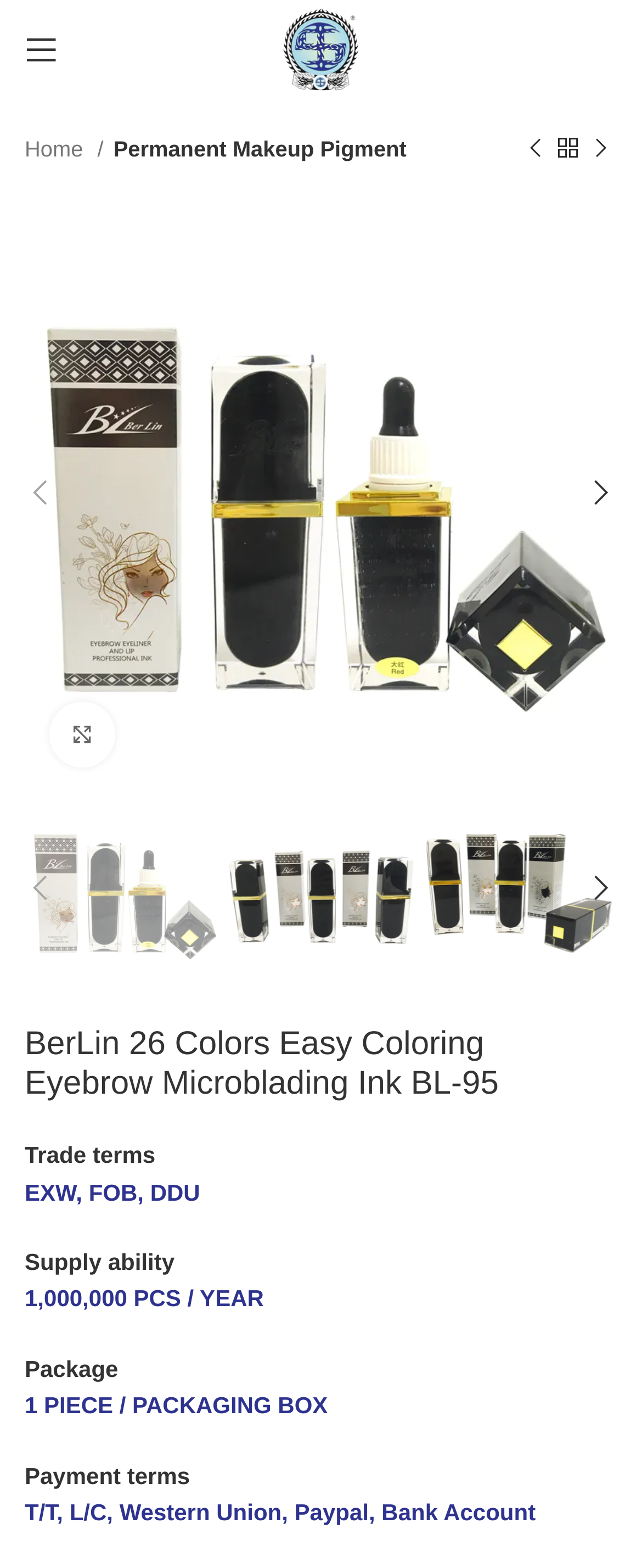Please provide the bounding box coordinates for the element that needs to be clicked to perform the instruction: "View previous product". The coordinates must consist of four float numbers between 0 and 1, formatted as [left, top, right, bottom].

[0.808, 0.085, 0.859, 0.106]